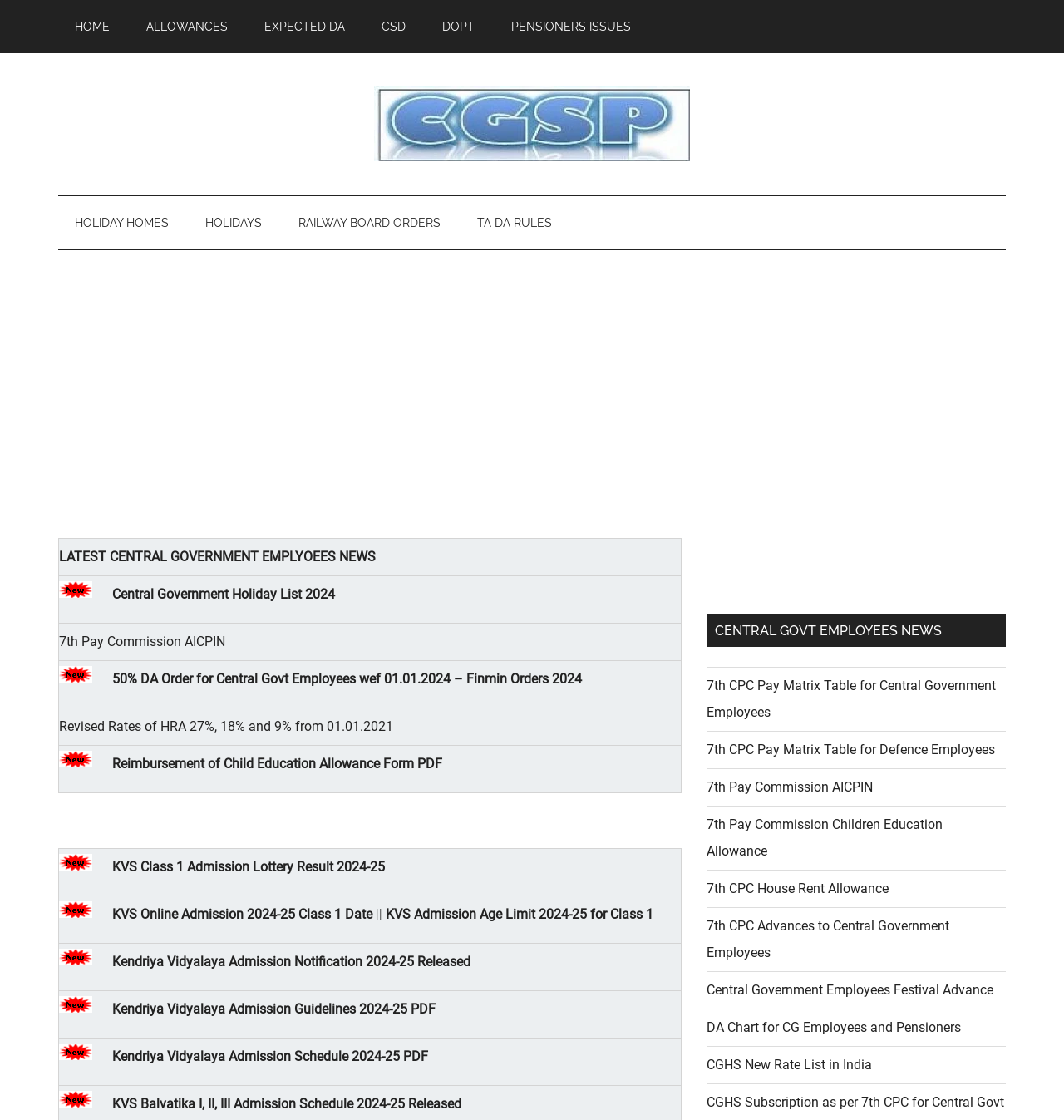Please provide a one-word or phrase answer to the question: 
What type of information is provided in the table?

Latest news and updates